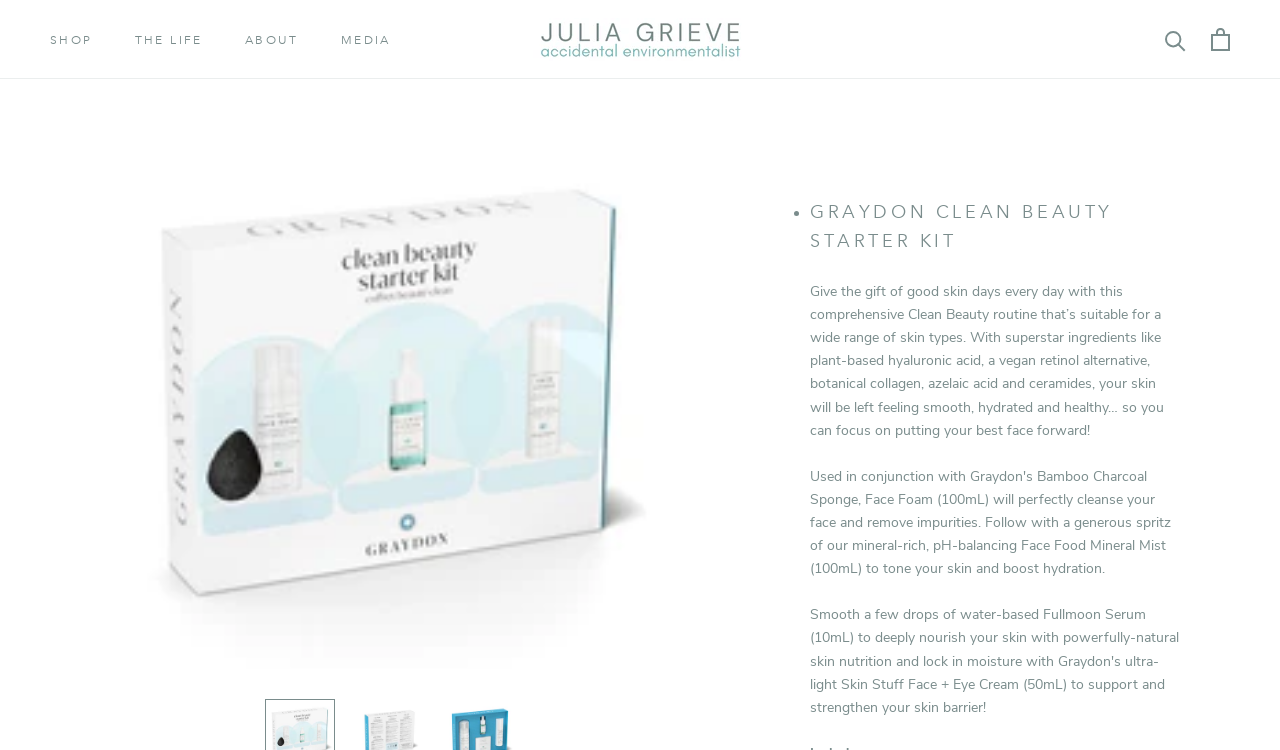Please find the bounding box coordinates of the element that you should click to achieve the following instruction: "Learn about the Graydon Clean Beauty Starter Kit". The coordinates should be presented as four float numbers between 0 and 1: [left, top, right, bottom].

[0.633, 0.263, 0.922, 0.343]